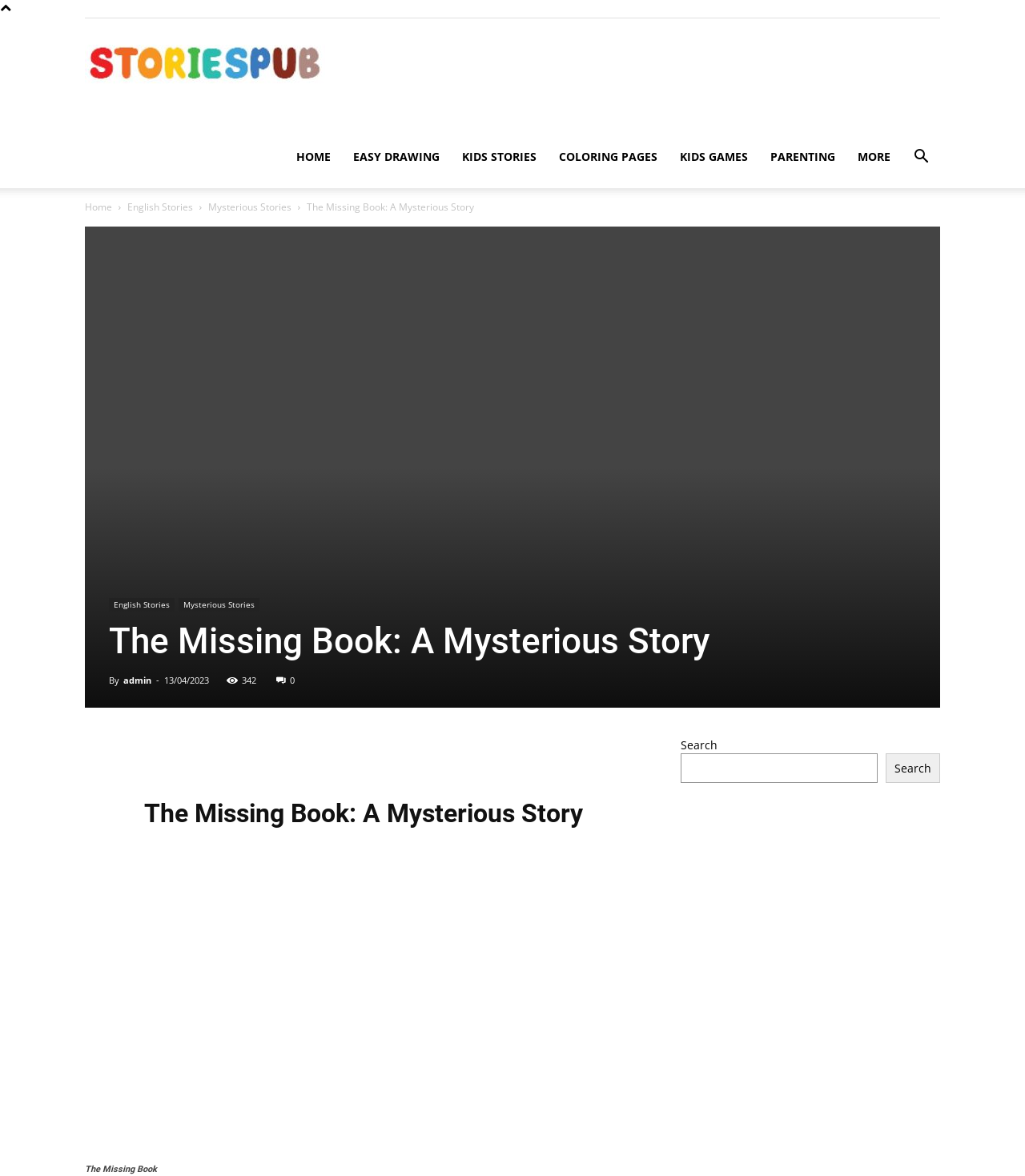Please identify the bounding box coordinates of the area I need to click to accomplish the following instruction: "Go to the home page".

[0.278, 0.107, 0.334, 0.16]